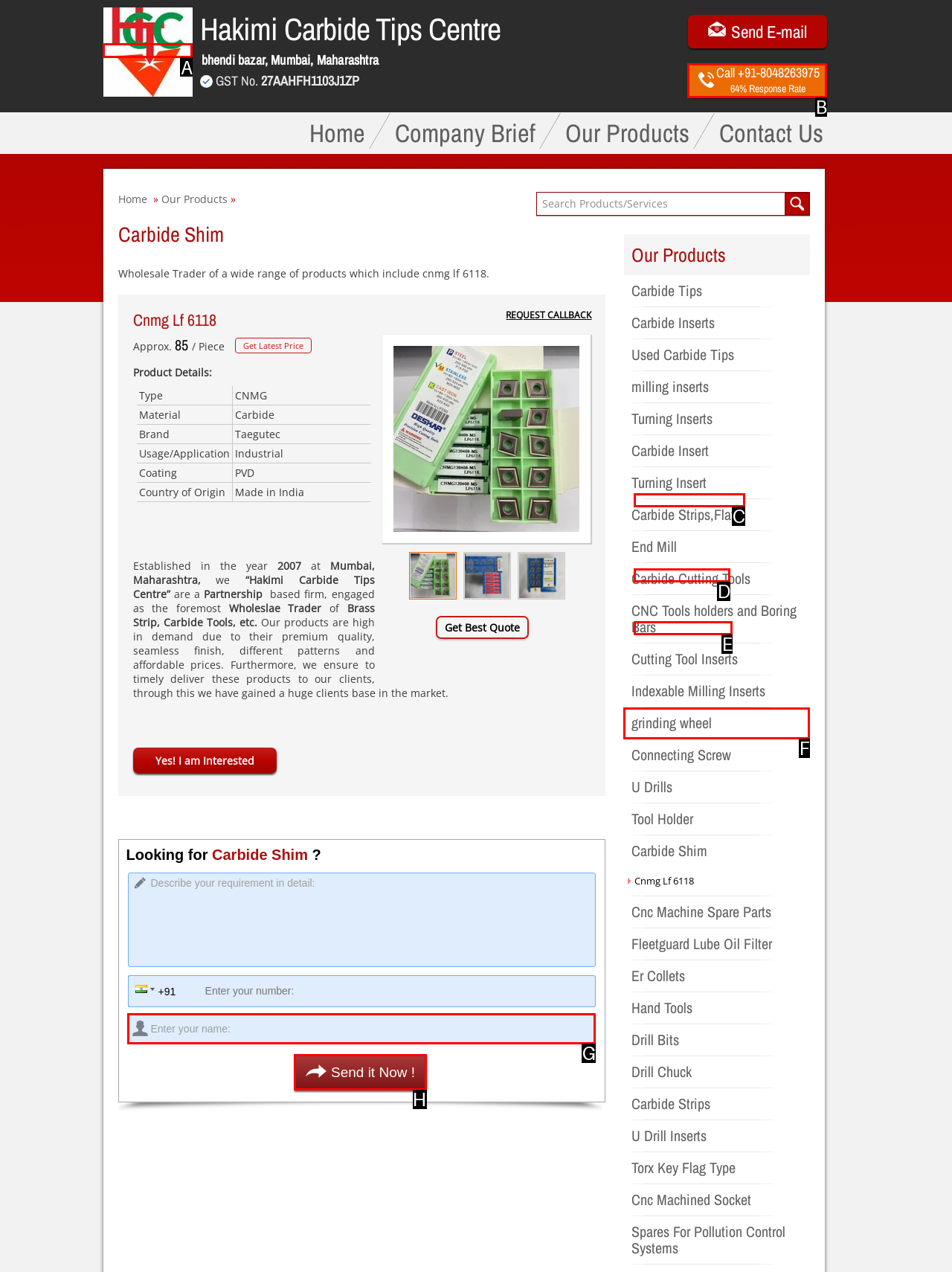From the given options, choose the one to complete the task: Click on the 'Send it Now!' button
Indicate the letter of the correct option.

H